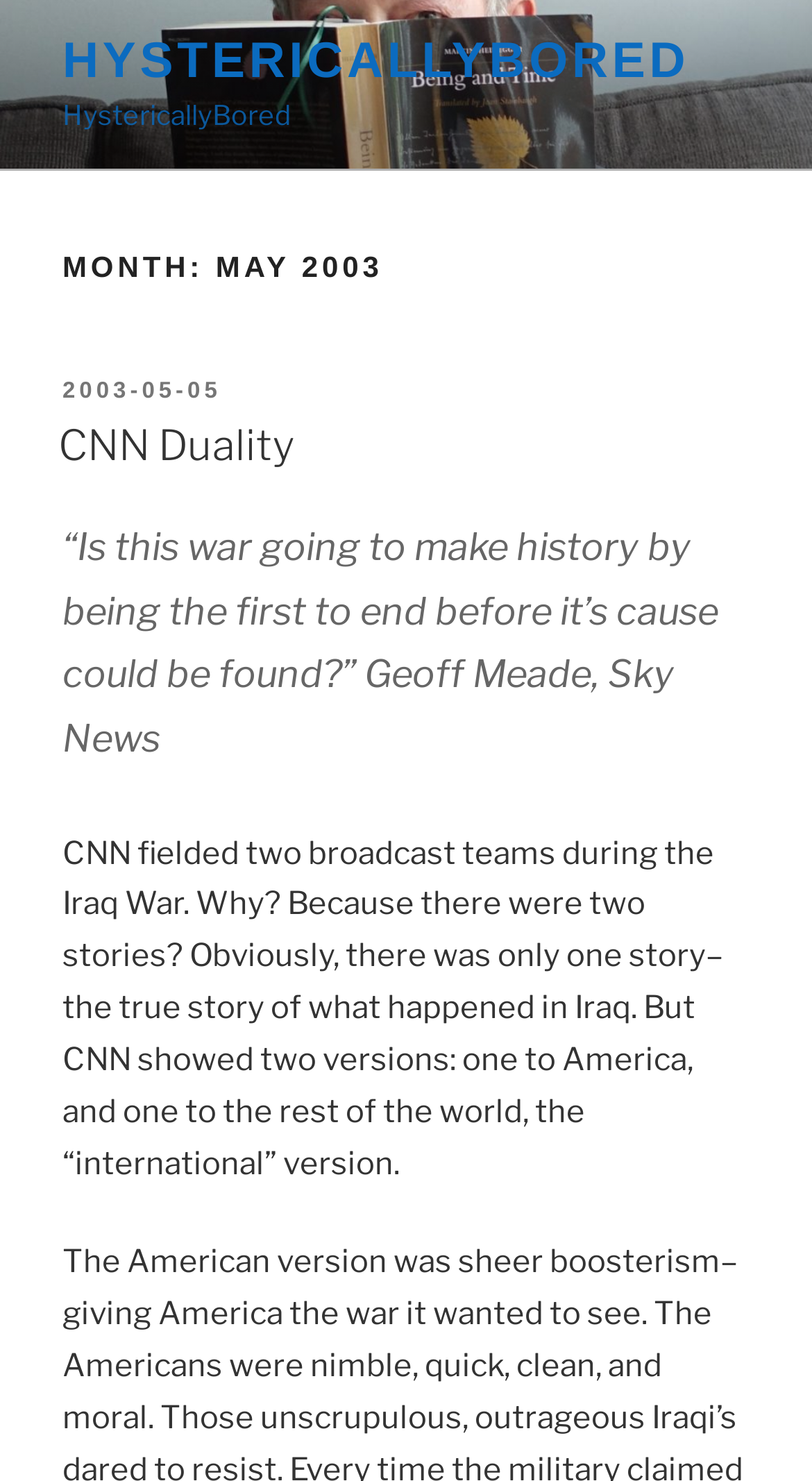Extract the bounding box coordinates for the UI element described by the text: "HystericallyBored". The coordinates should be in the form of [left, top, right, bottom] with values between 0 and 1.

[0.077, 0.022, 0.849, 0.06]